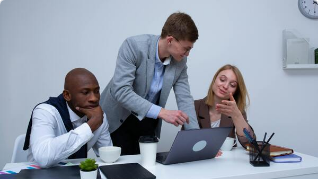Break down the image into a detailed narrative.

In a modern office setting, three professionals engage in a collaborative discussion around a laptop. The focal point is a young man dressed in a light gray blazer and white shirt, who is actively pointing at the screen while explaining something to his colleagues. To his right, a woman with shoulder-length blonde hair, dressed in a smart attire, appears engaged, holding a smartphone in her hand, possibly taking notes or sharing information. On the left, a man with a closely shaved head, dressed in a formal white shirt and dark vest, looks contemplative as he rests his chin on his hand, indicating deep thought. The workspace features a minimalist aesthetic, with a small potted plant and a clock in the background, adding to the professional ambiance. The image captures the essence of teamwork and knowledge sharing in a digital marketing context, reflecting the course on “Level 7 Diploma in Data Science.”